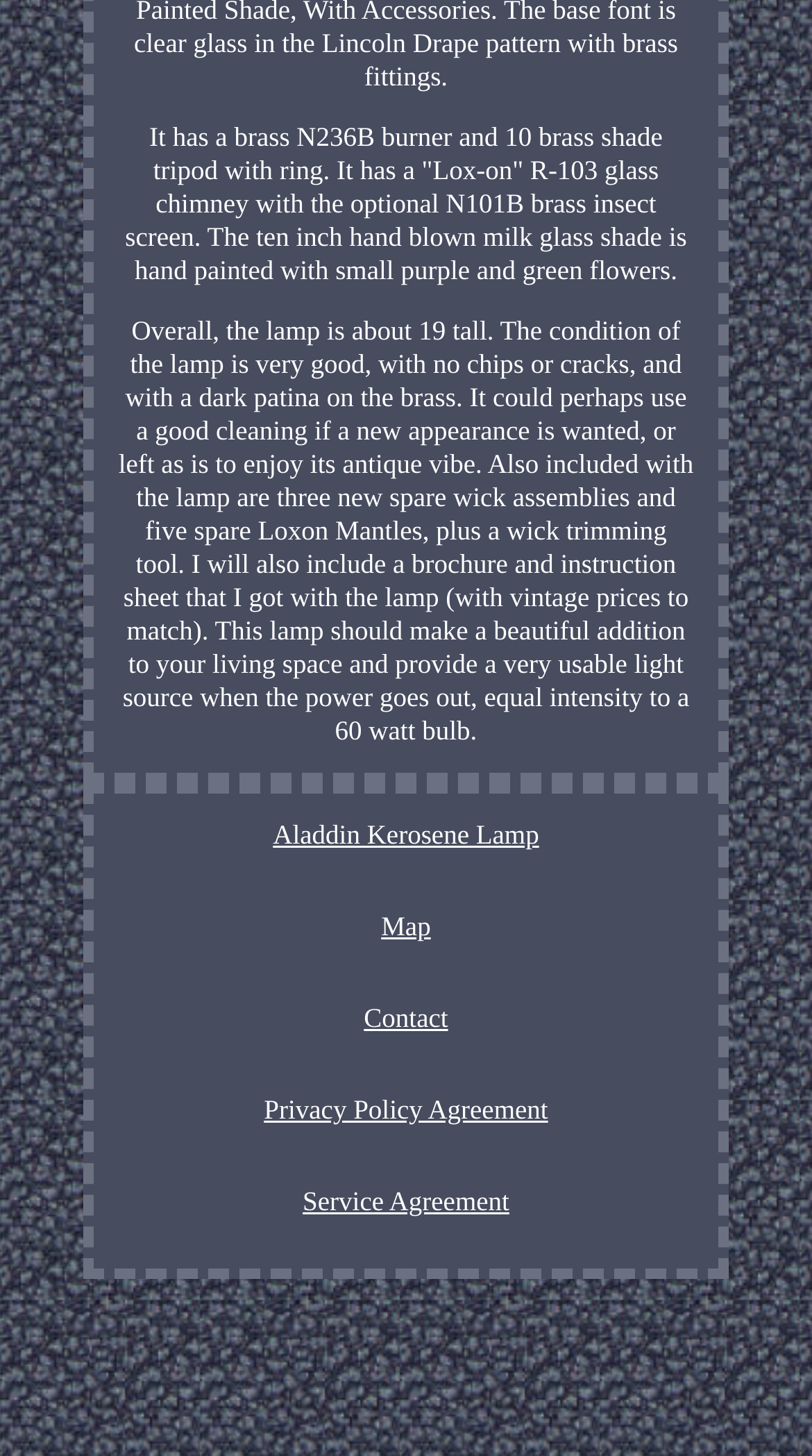What is the condition of the lamp?
Based on the image, respond with a single word or phrase.

Very good